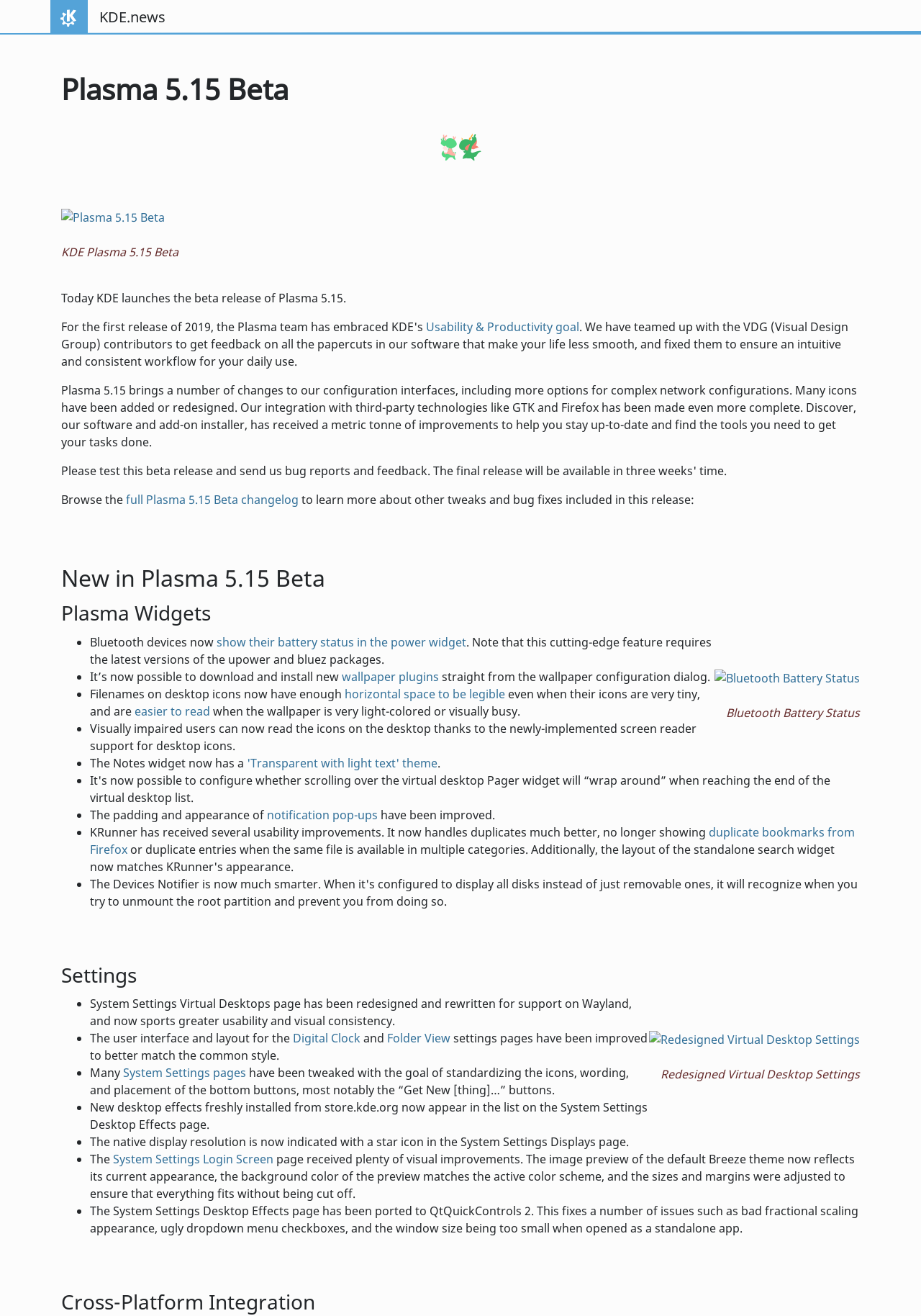Please locate the bounding box coordinates for the element that should be clicked to achieve the following instruction: "Read about Use of HR Girth". Ensure the coordinates are given as four float numbers between 0 and 1, i.e., [left, top, right, bottom].

None